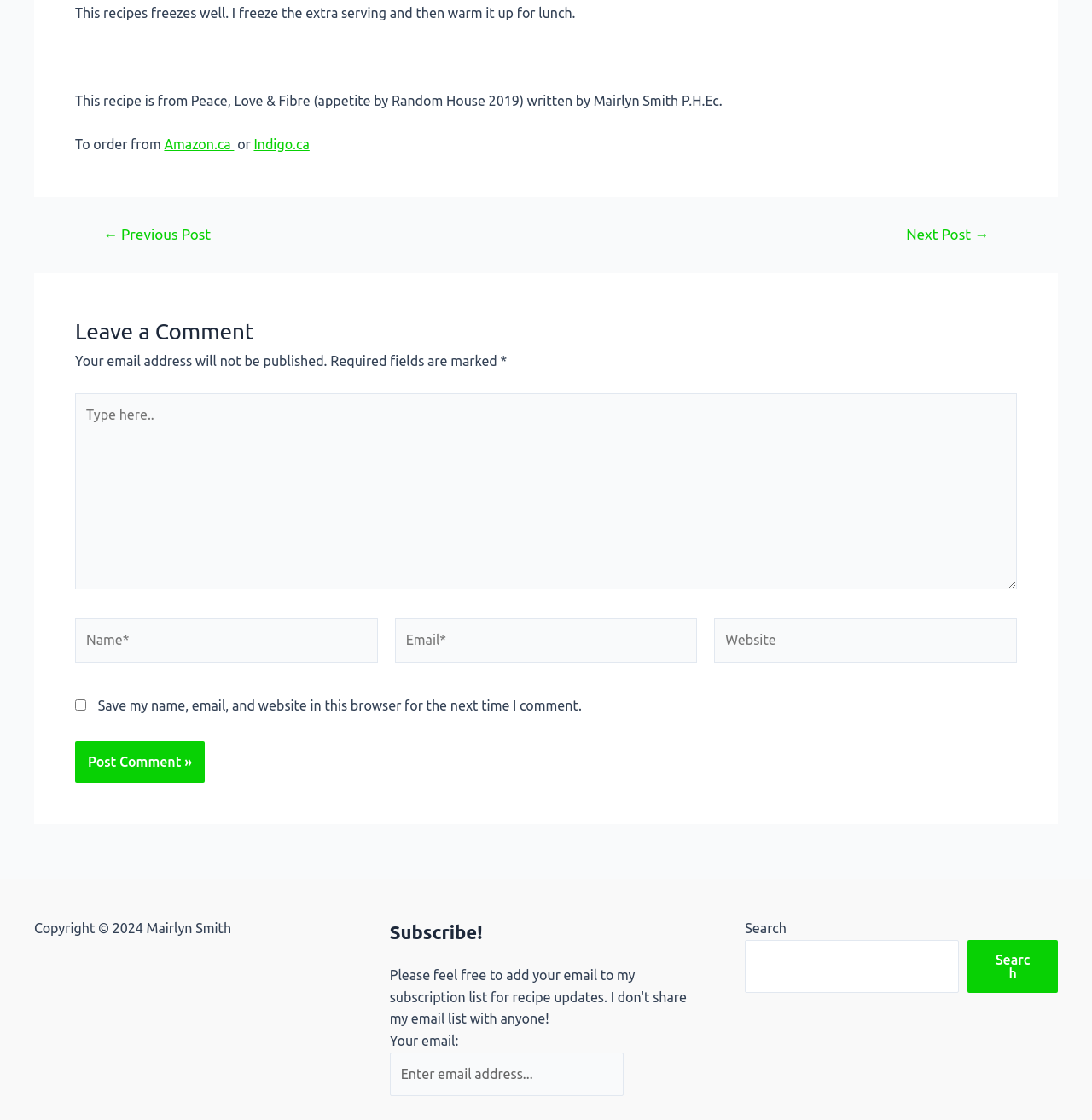Please identify the bounding box coordinates of the clickable area that will allow you to execute the instruction: "Type in the 'Name*' field".

[0.069, 0.552, 0.346, 0.592]